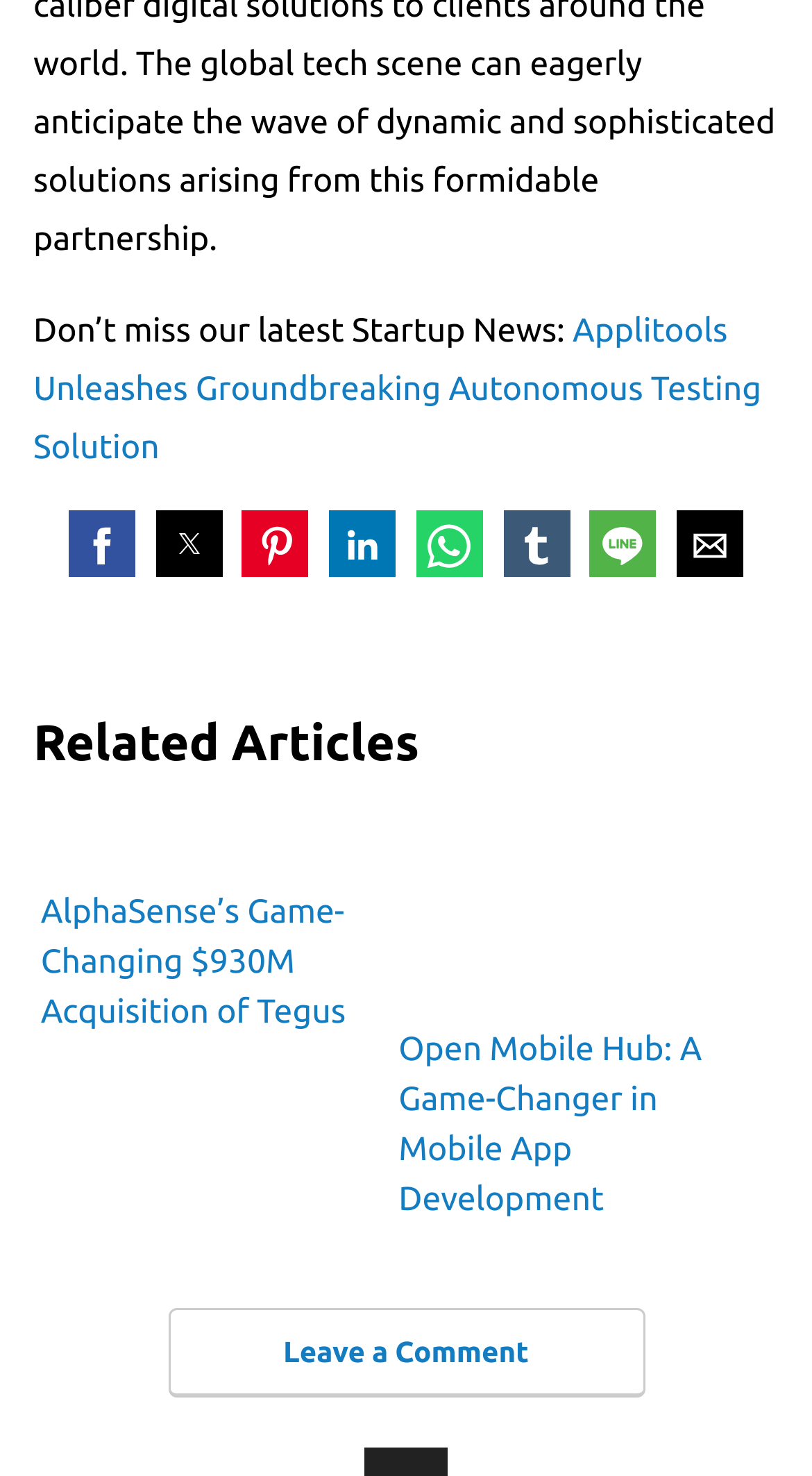Locate the bounding box coordinates of the area where you should click to accomplish the instruction: "Read related article about AlphaSense's acquisition of Tegus".

[0.05, 0.553, 0.472, 0.703]